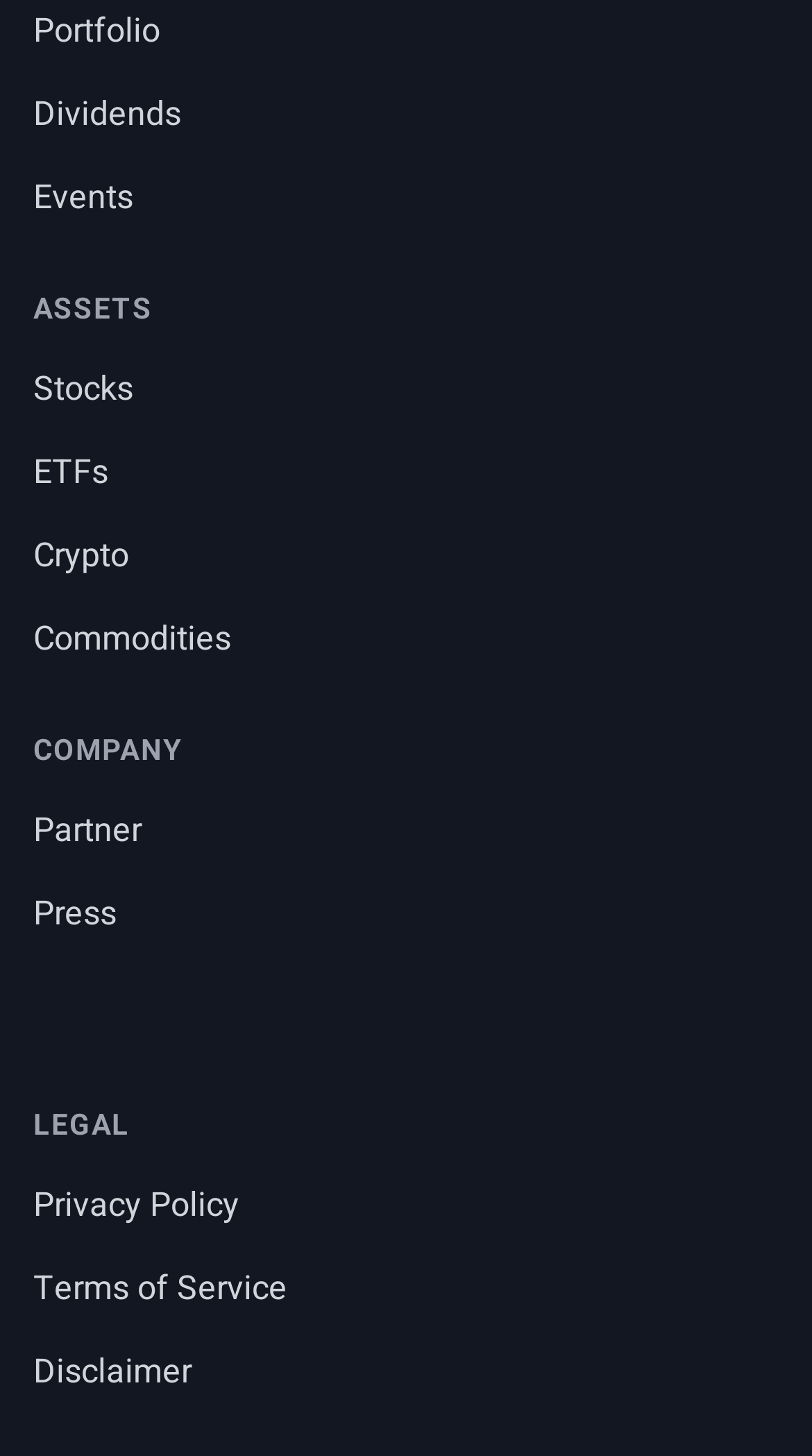Identify the bounding box coordinates of the area you need to click to perform the following instruction: "Read privacy policy".

[0.041, 0.811, 0.295, 0.845]